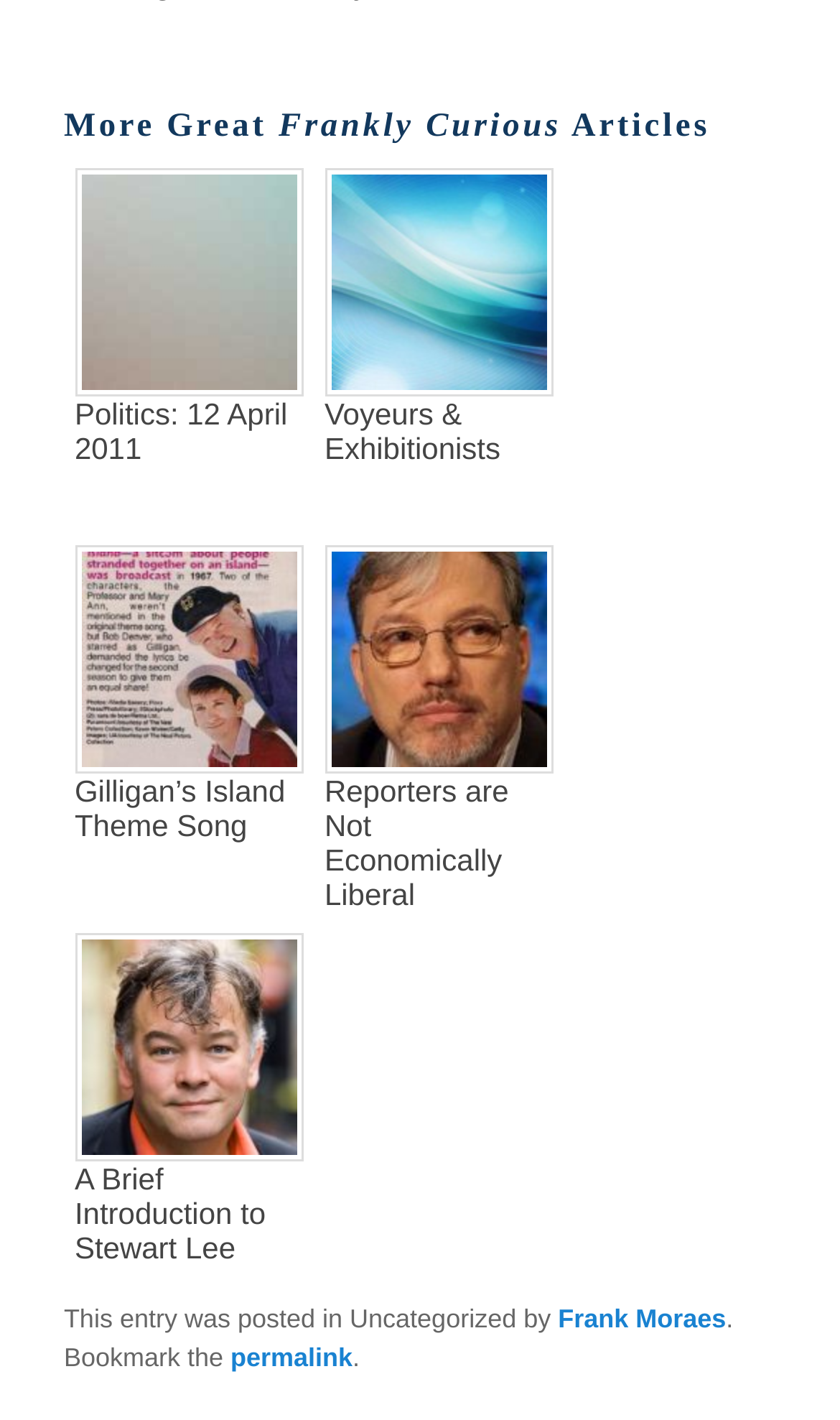Use the details in the image to answer the question thoroughly: 
What is the category of the latest article?

I found the text 'This entry was posted in Uncategorized by', which suggests that the latest article is categorized as 'Uncategorized'.